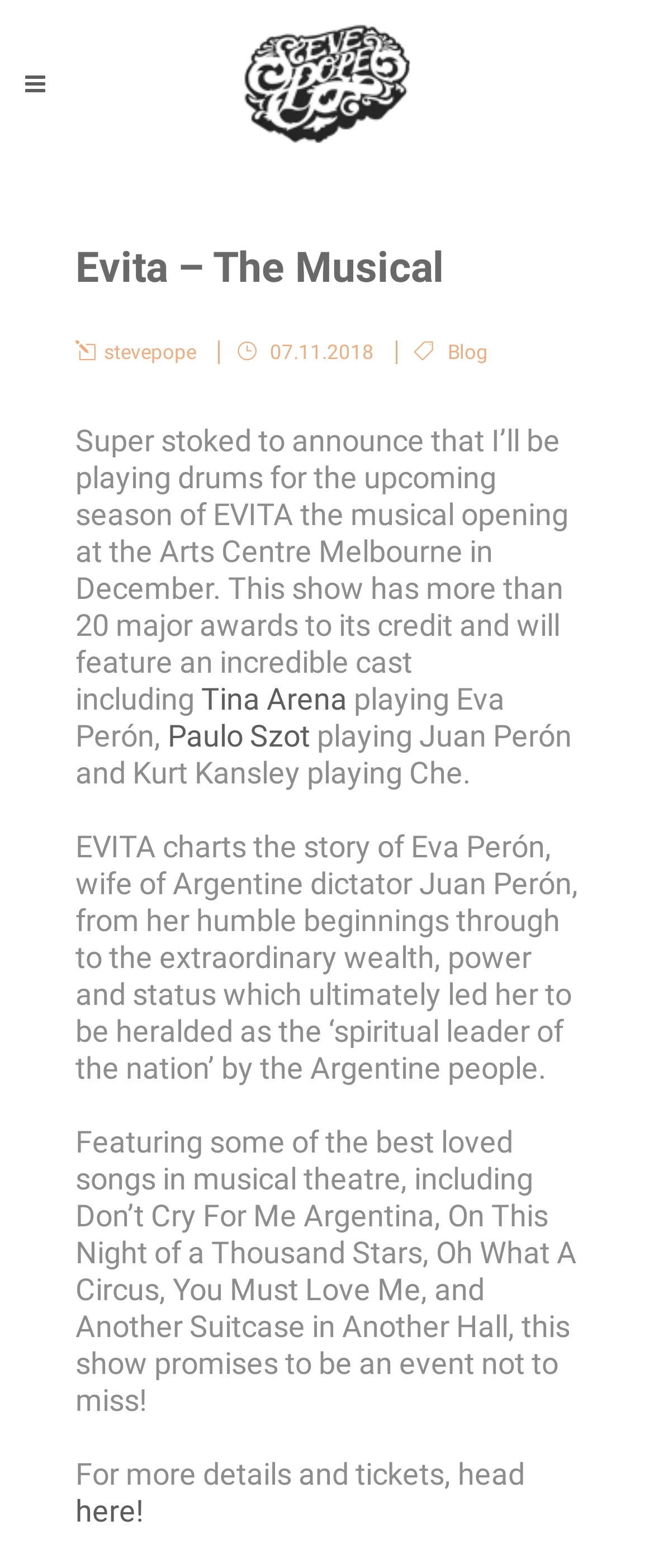Given the description alt="Logo", predict the bounding box coordinates of the UI element. Ensure the coordinates are in the format (top-left x, top-left y, bottom-right x, bottom-right y) and all values are between 0 and 1.

[0.372, 0.015, 0.628, 0.092]